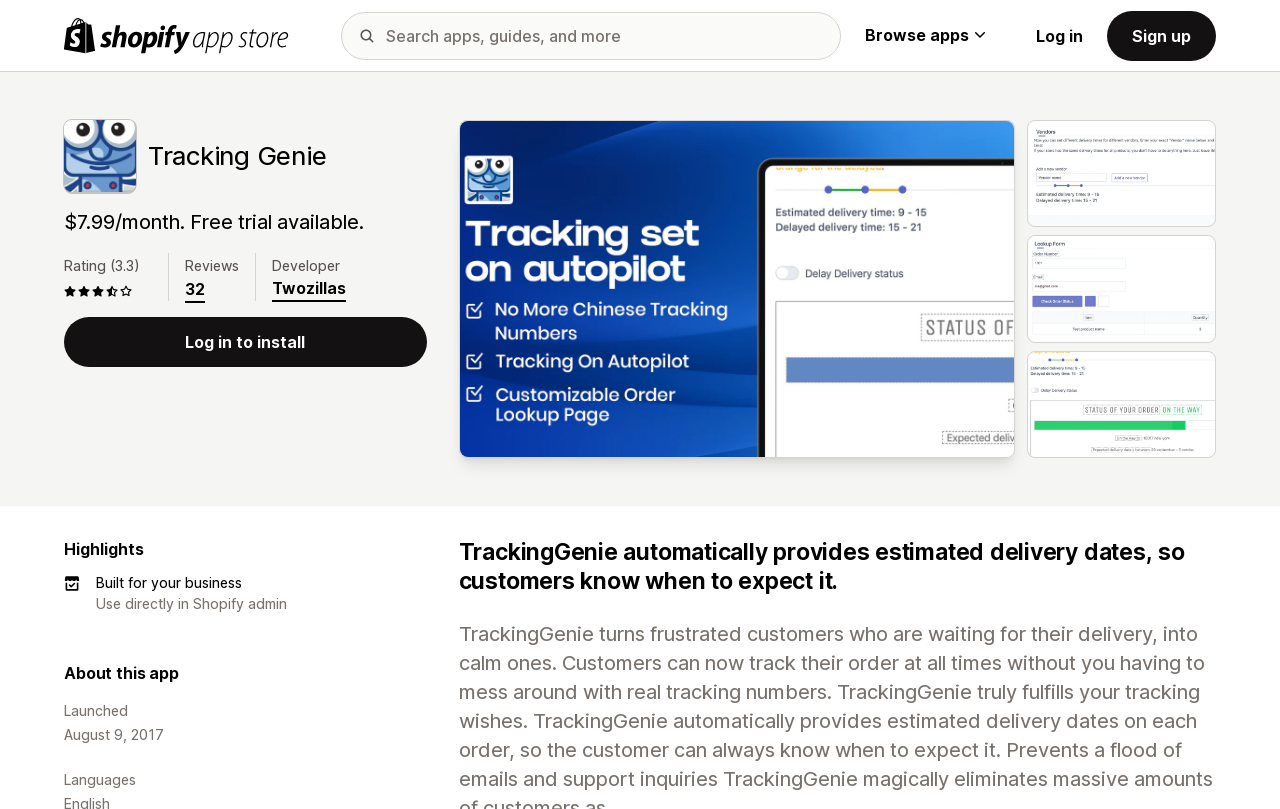Find the bounding box coordinates of the element to click in order to complete the given instruction: "Sign up."

[0.865, 0.013, 0.95, 0.075]